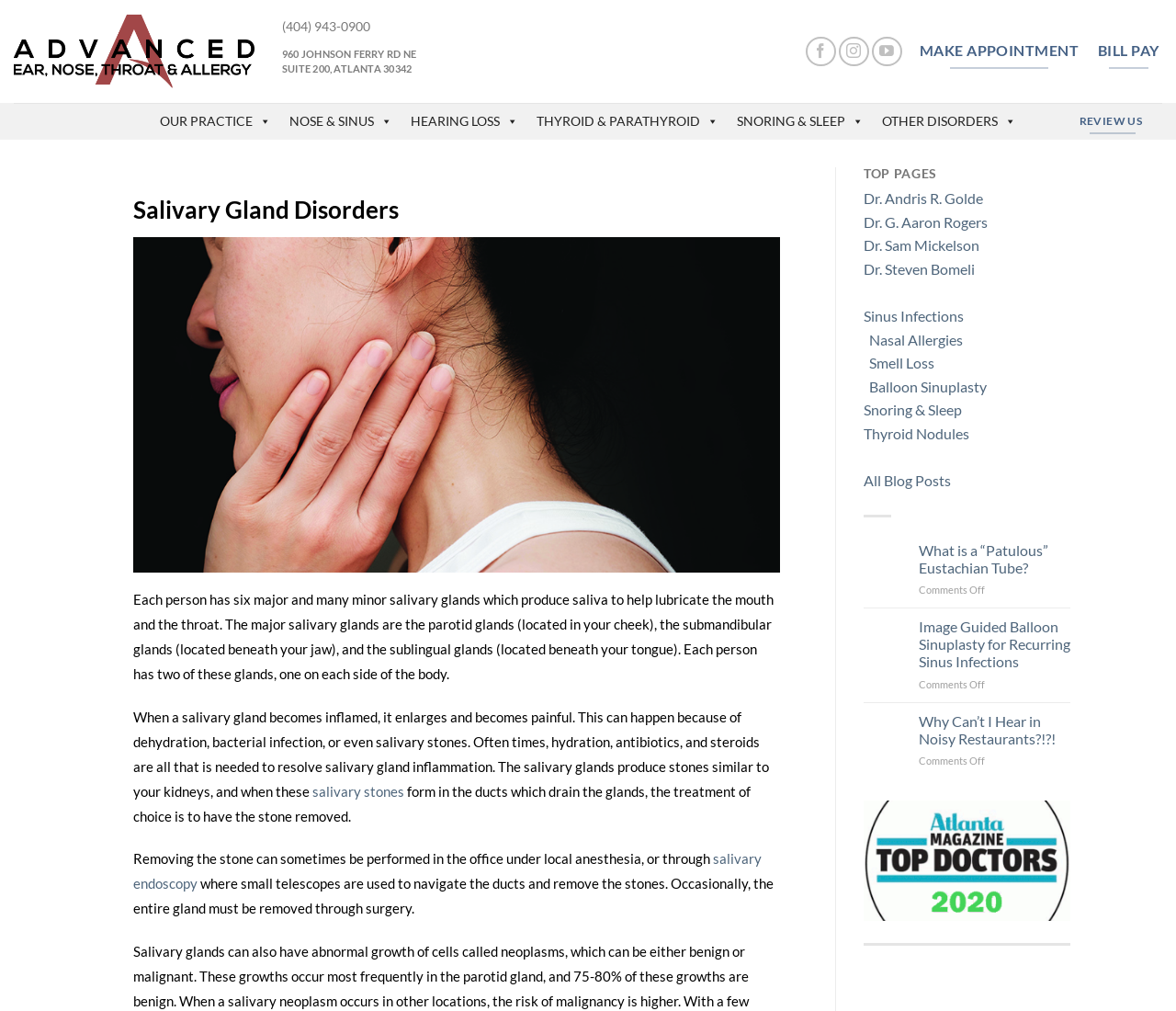What is the purpose of salivary endoscopy?
Refer to the image and give a detailed answer to the query.

I found the purpose by reading the static text element with the bounding box coordinates [0.113, 0.841, 0.606, 0.858] which mentions that 'salivary endoscopy' is used 'to navigate the ducts and remove the stones'.